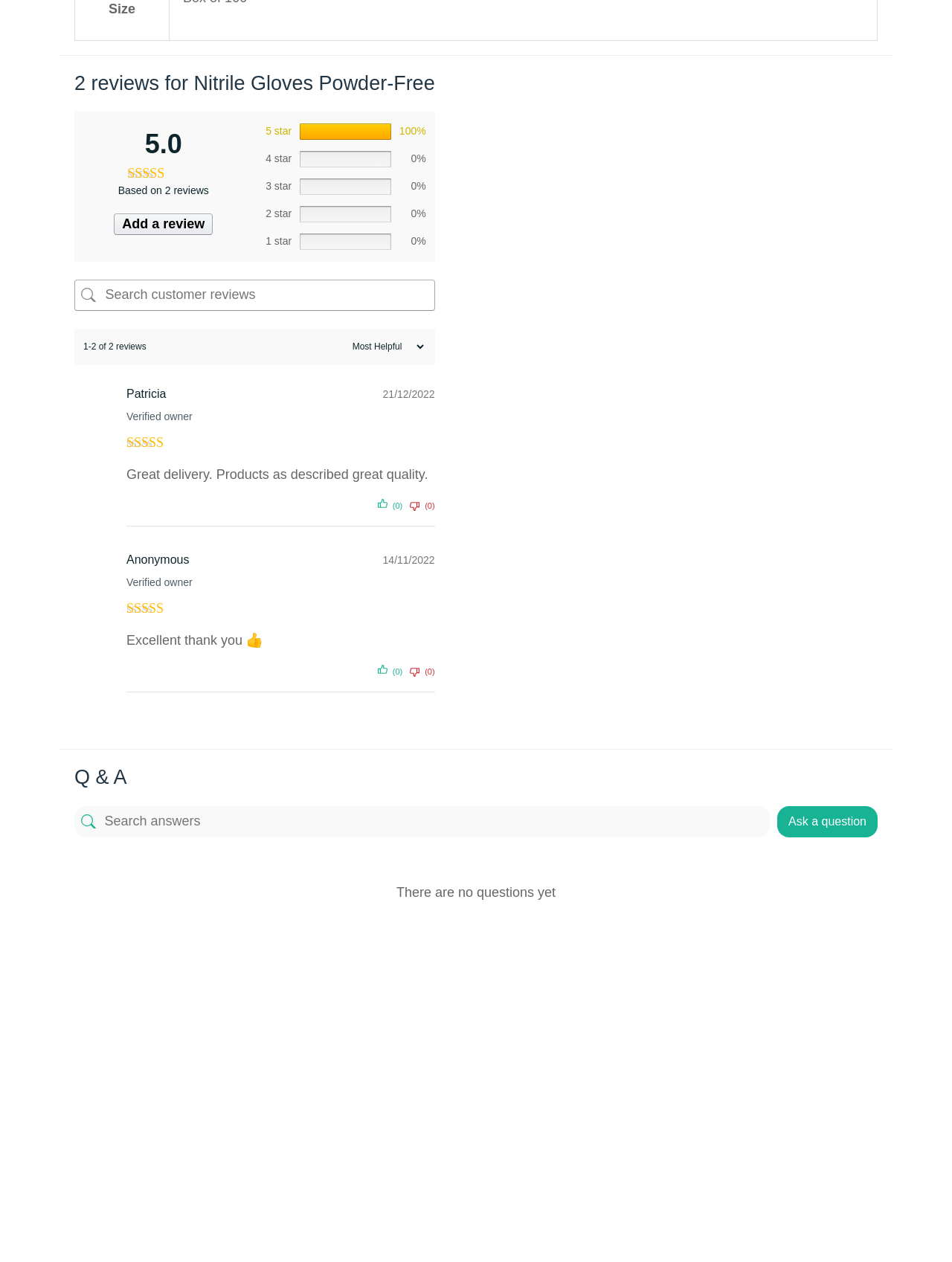Please locate the bounding box coordinates of the element that needs to be clicked to achieve the following instruction: "Search answers". The coordinates should be four float numbers between 0 and 1, i.e., [left, top, right, bottom].

[0.078, 0.638, 0.809, 0.663]